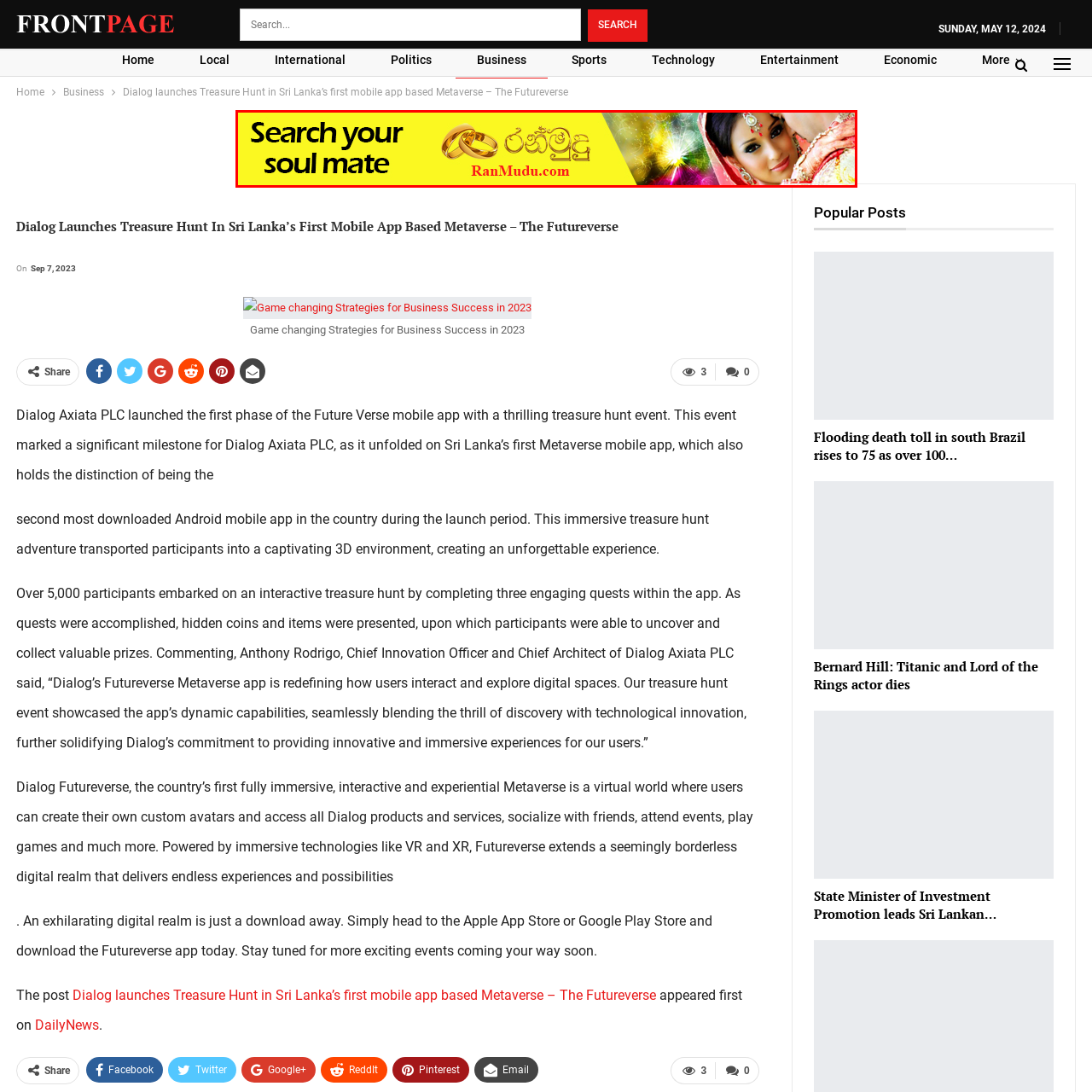Give a detailed caption for the image that is encased within the red bounding box.

The image promotes RanMudu.com, a matrimonial website designed to help individuals find their soul mates. The banner features vibrant yellow and multicolored backgrounds that create an inviting atmosphere. Text on the left side reads "Search your soul mate," encouraging users to explore connections for marriage. Accompanying this message are two wedding rings symbolizing commitment, alongside a visually appealing photograph of a couple, dressed elegantly, enhancing the theme of love and partnership. This advertisement effectively captures the essence of arranged marriages while addressing a modern audience looking for romantic relationships.